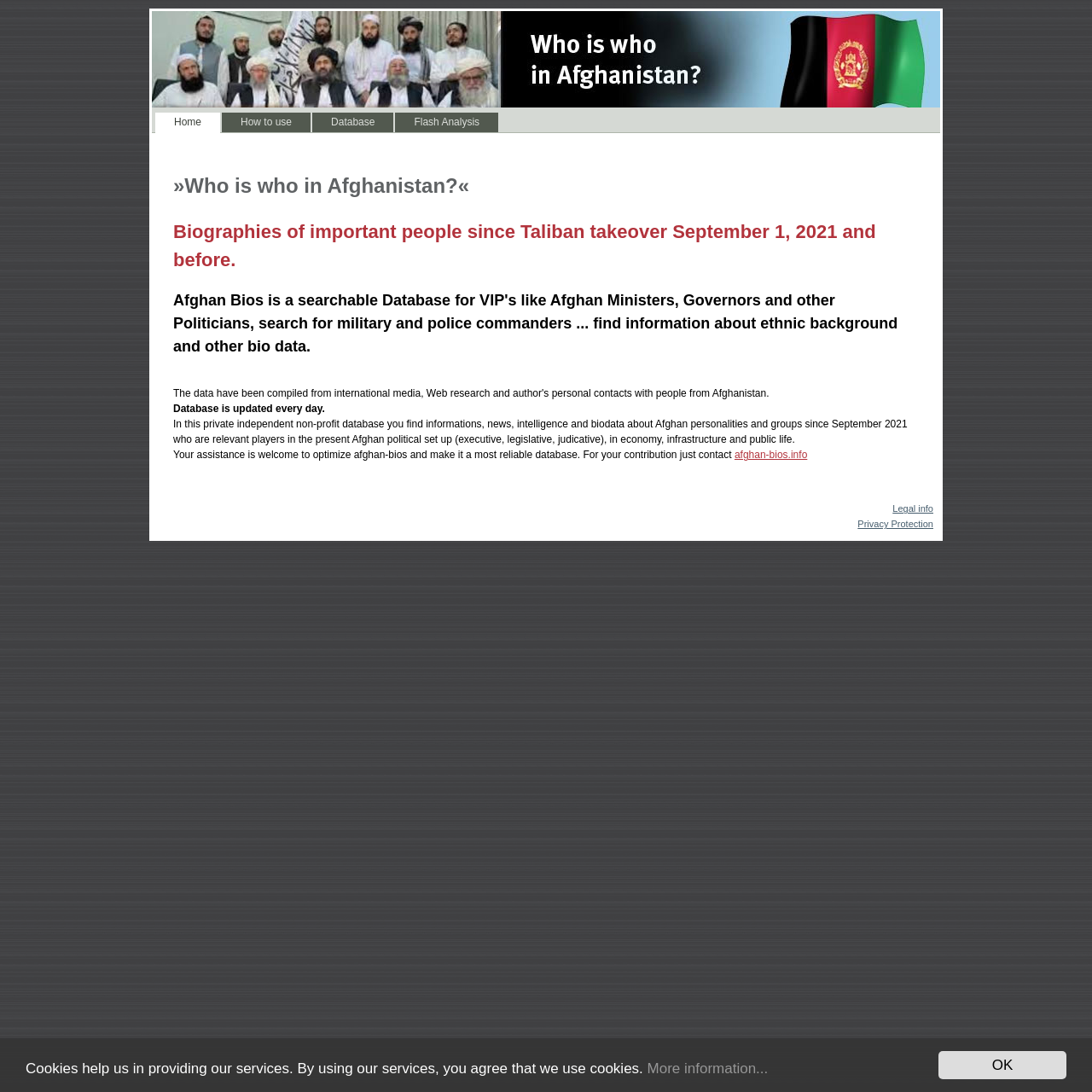Reply to the question below using a single word or brief phrase:
What is the website's policy on privacy?

Privacy Protection